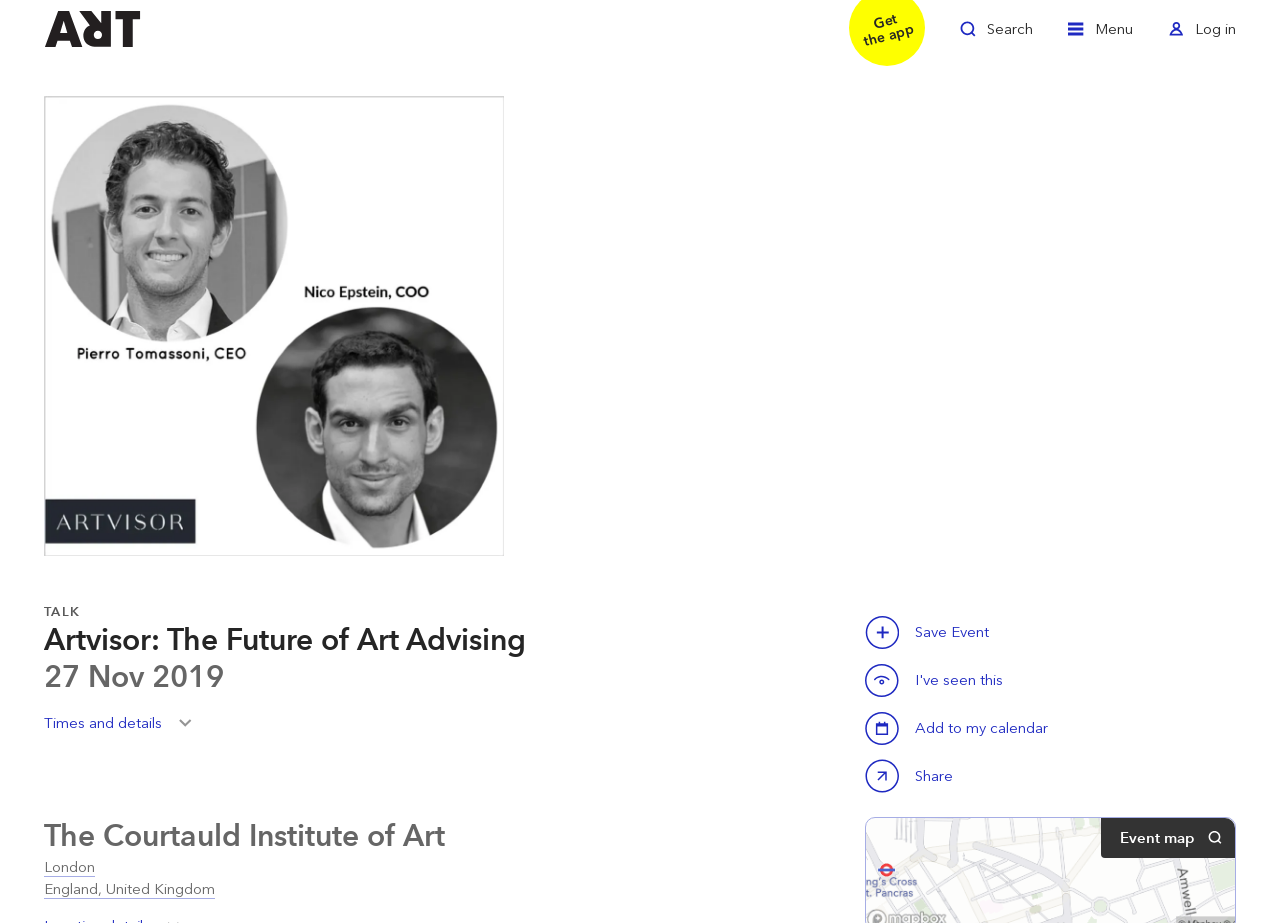Where is the event located?
Kindly offer a detailed explanation using the data available in the image.

I found the event location by looking at the link element with the text 'London England, United Kingdom'. This link is a child of the Root Element and is located near the bottom of the page, suggesting it is related to the event details.